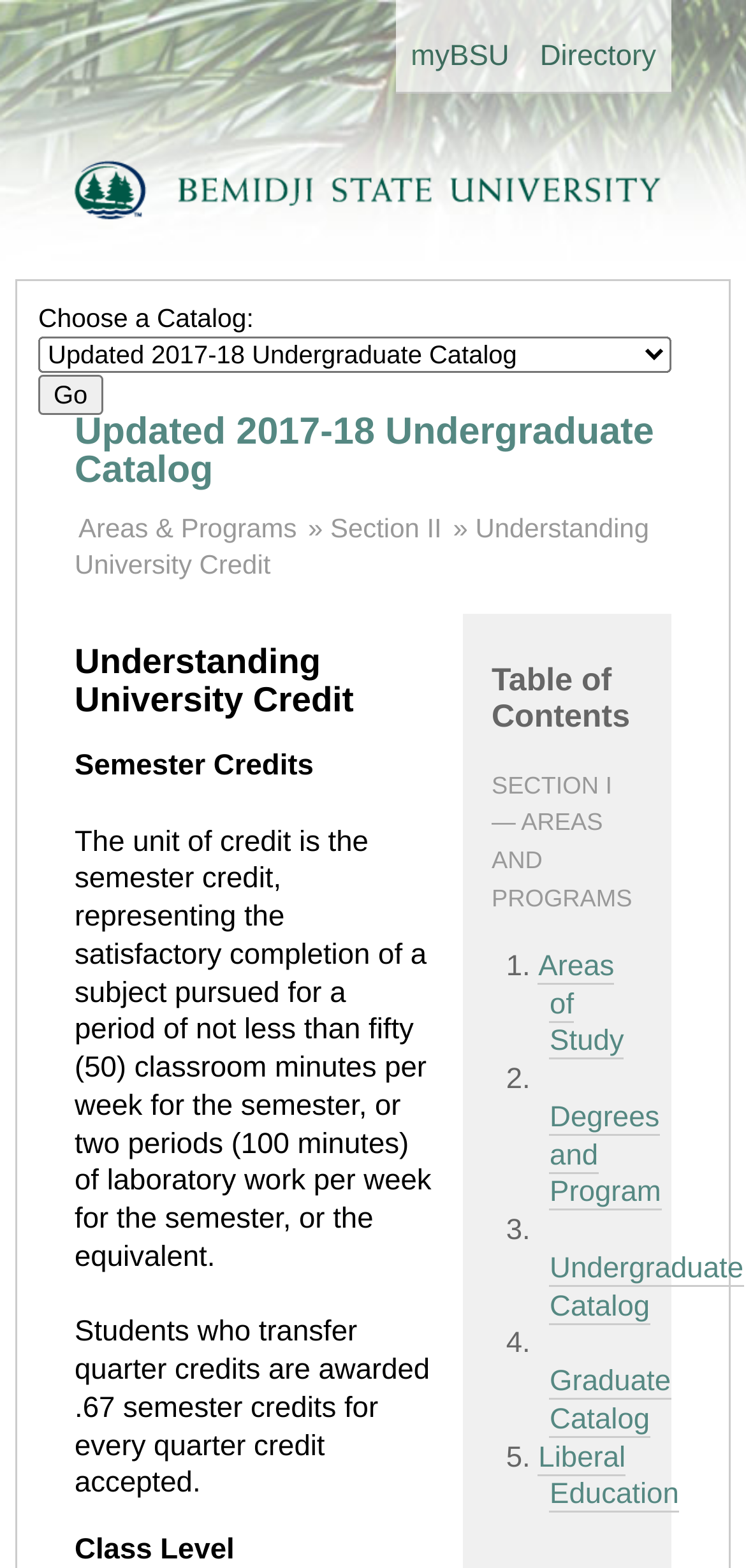Generate a detailed explanation of the webpage's features and information.

The webpage is the Undergraduate Catalog of Bemidji State University. At the top, there are three links: "myBSU" on the left, "Directory" on the right, and "Bemidji State University" in the middle, which also has an associated image of the university's logo. Below the university's link, there is a dropdown menu labeled "Choose a Catalog" with a "Go" button next to it.

The main content of the page is divided into sections. The first section is headed "Updated 2017-18 Undergraduate Catalog" and contains a link with the same title. Below this section, there are three links: "Areas & Programs", "Section II", and "Understanding University Credit". The "Understanding University Credit" section is further divided into subsections, including "Semester Credits", which explains the unit of credit used by the university, and "Class Level".

On the right side of the page, there is a table of contents headed "Table of Contents" and "SECTION I — AREAS AND PROGRAMS". This section contains a list of links, including "Areas of Study", "Degrees and Program", "Undergraduate Catalog", "Graduate Catalog", and "Liberal Education", each preceded by a numbered list marker.